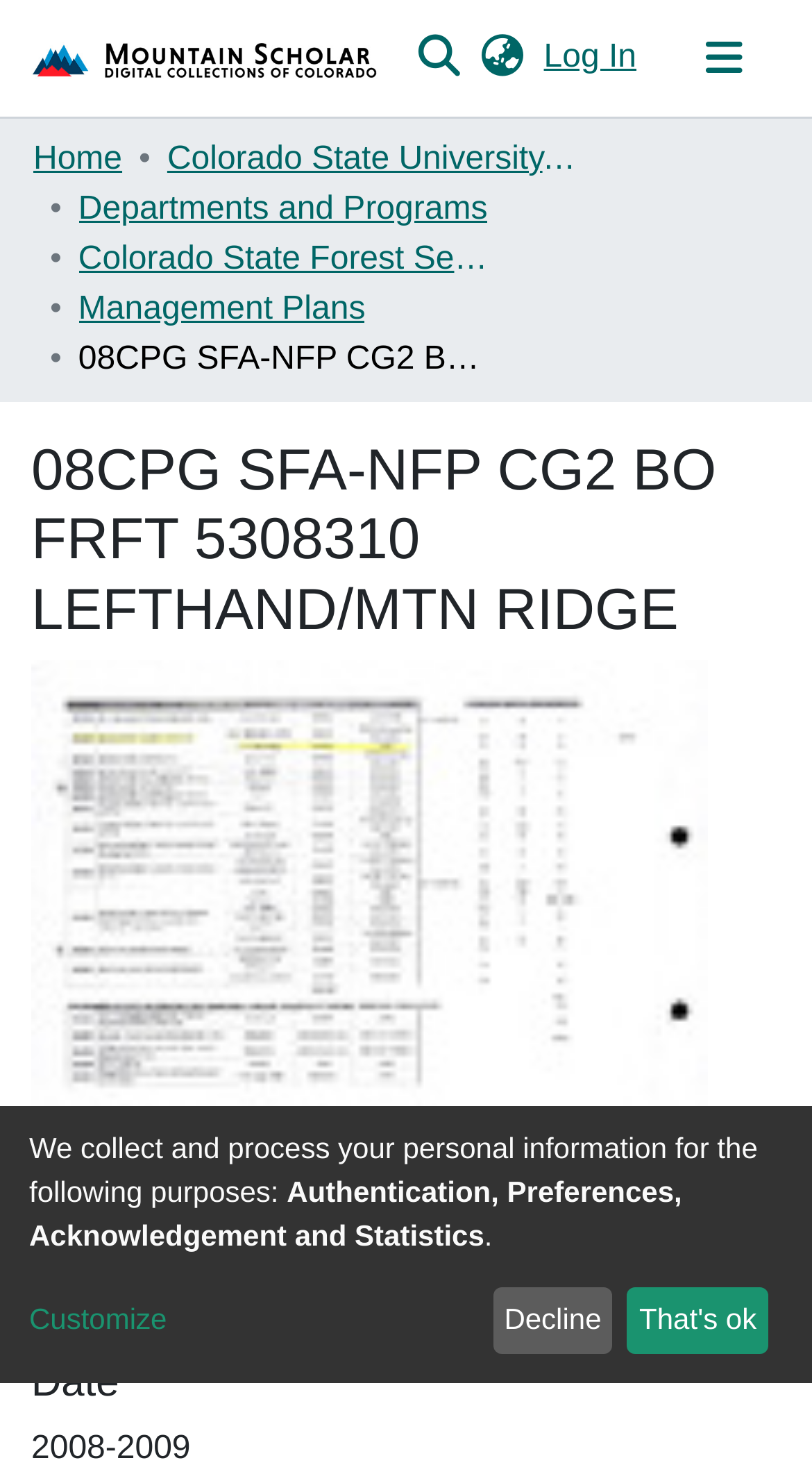Determine the bounding box coordinates for the area that needs to be clicked to fulfill this task: "Browse Mountain Scholar". The coordinates must be given as four float numbers between 0 and 1, i.e., [left, top, right, bottom].

[0.041, 0.136, 0.959, 0.193]